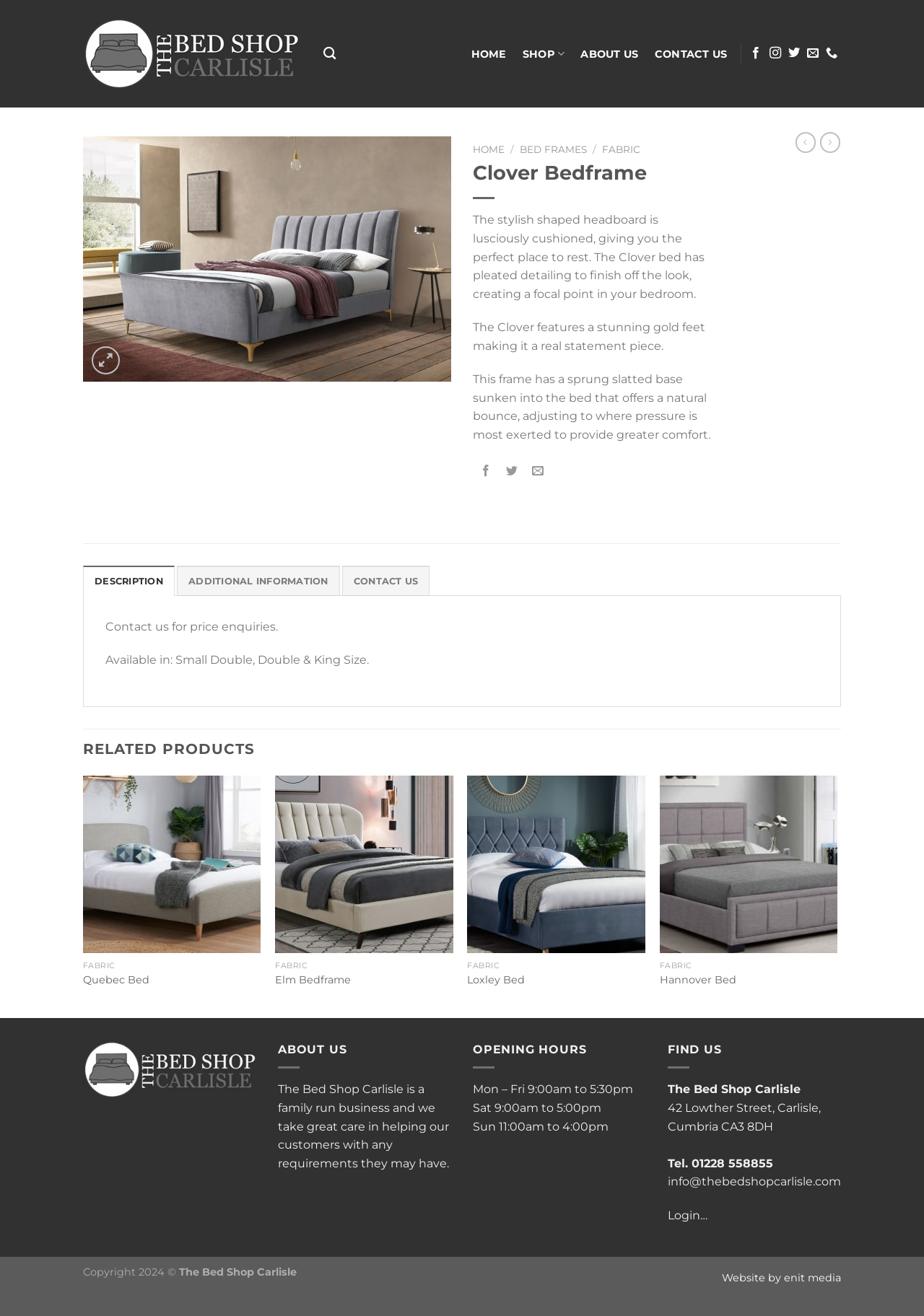What is the size range of the bed?
Answer with a single word or short phrase according to what you see in the image.

Small Double, Double, King Size